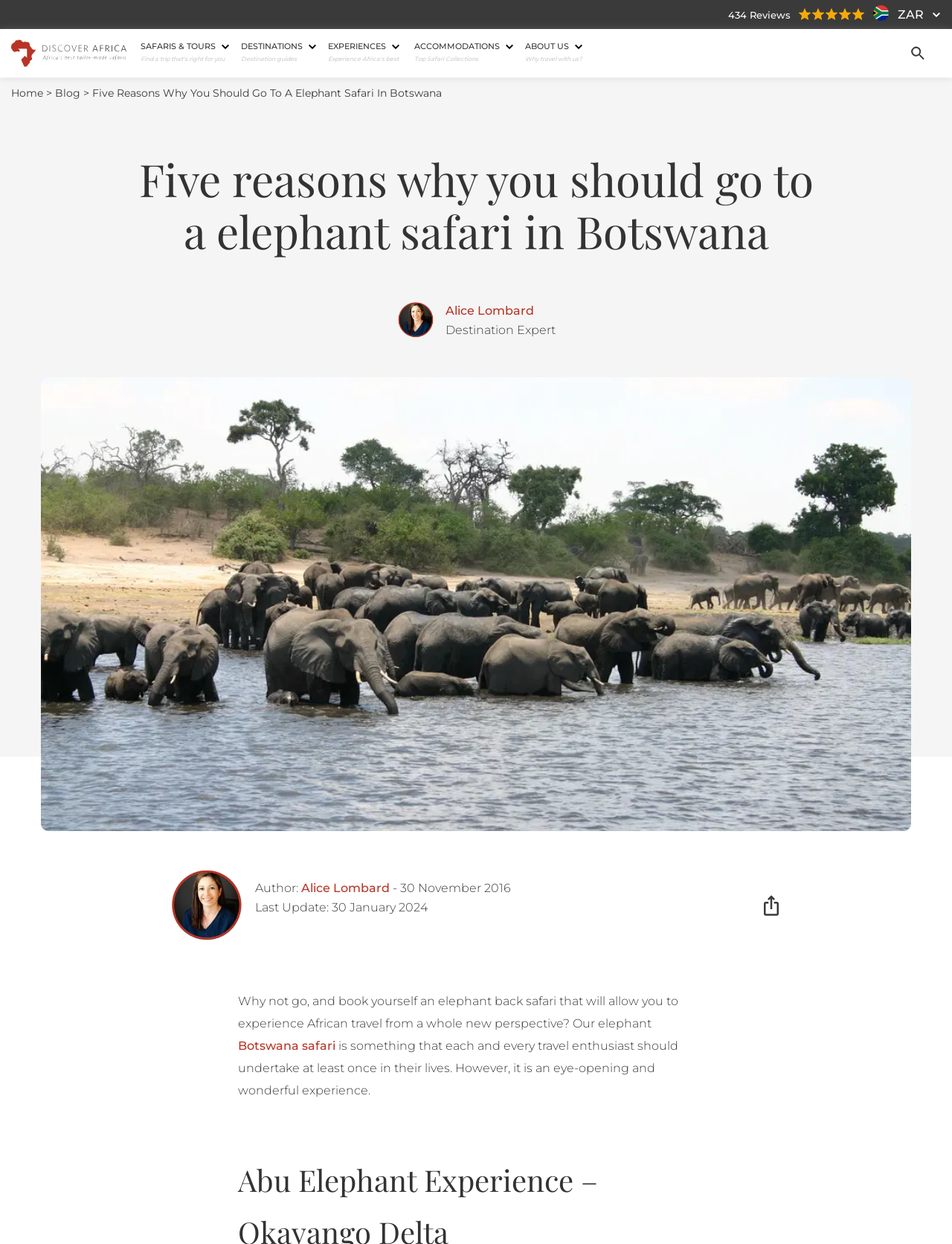What is the name of the author of this article?
Based on the visual details in the image, please answer the question thoroughly.

I found the author's name by looking at the section with the heading 'Five reasons why you should go to a elephant safari in Botswana' and finding the link 'Alice Lombard' next to the text 'Author:'.